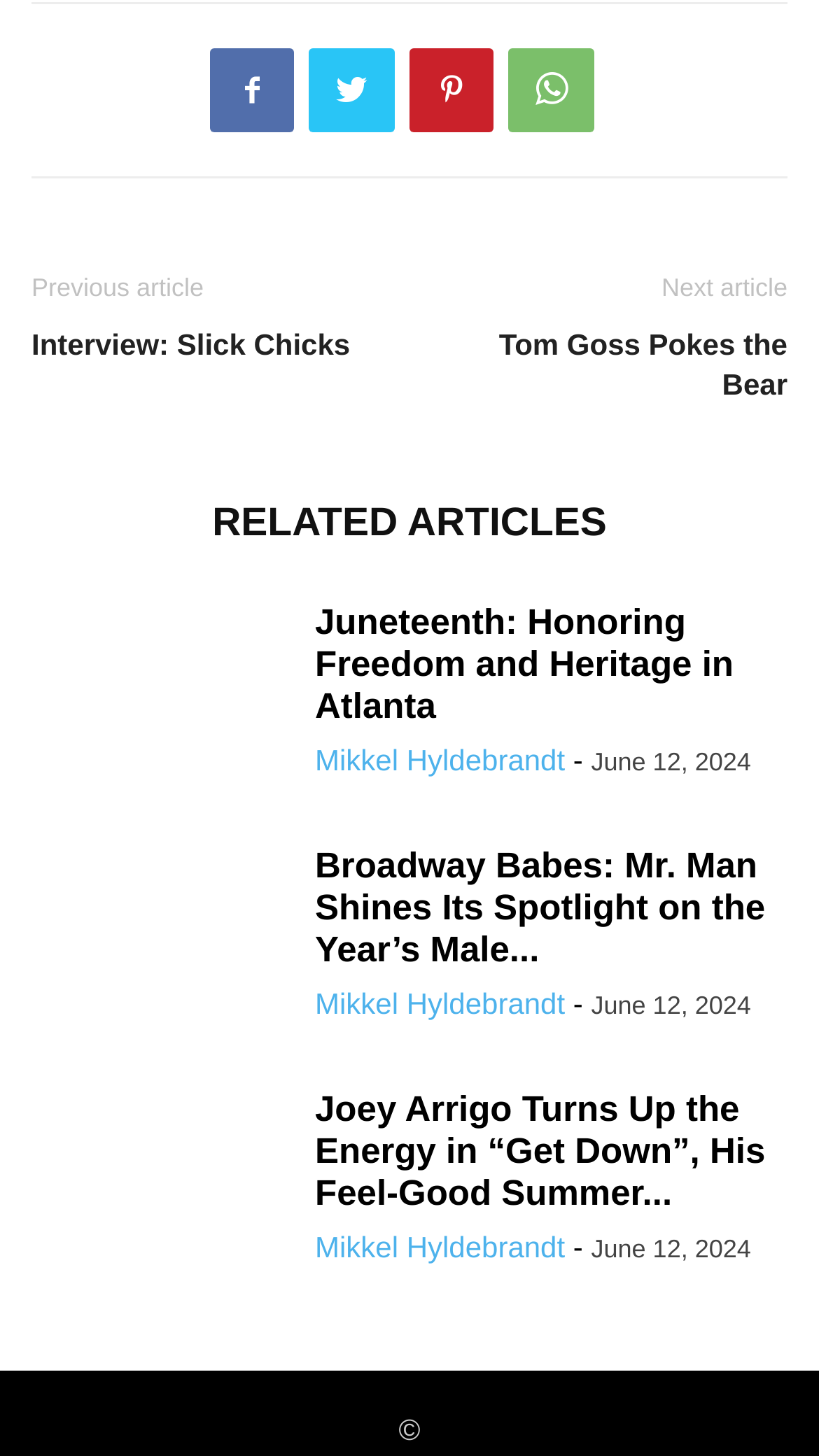Use one word or a short phrase to answer the question provided: 
What symbol is used to separate the author and date in the article metadata?

-